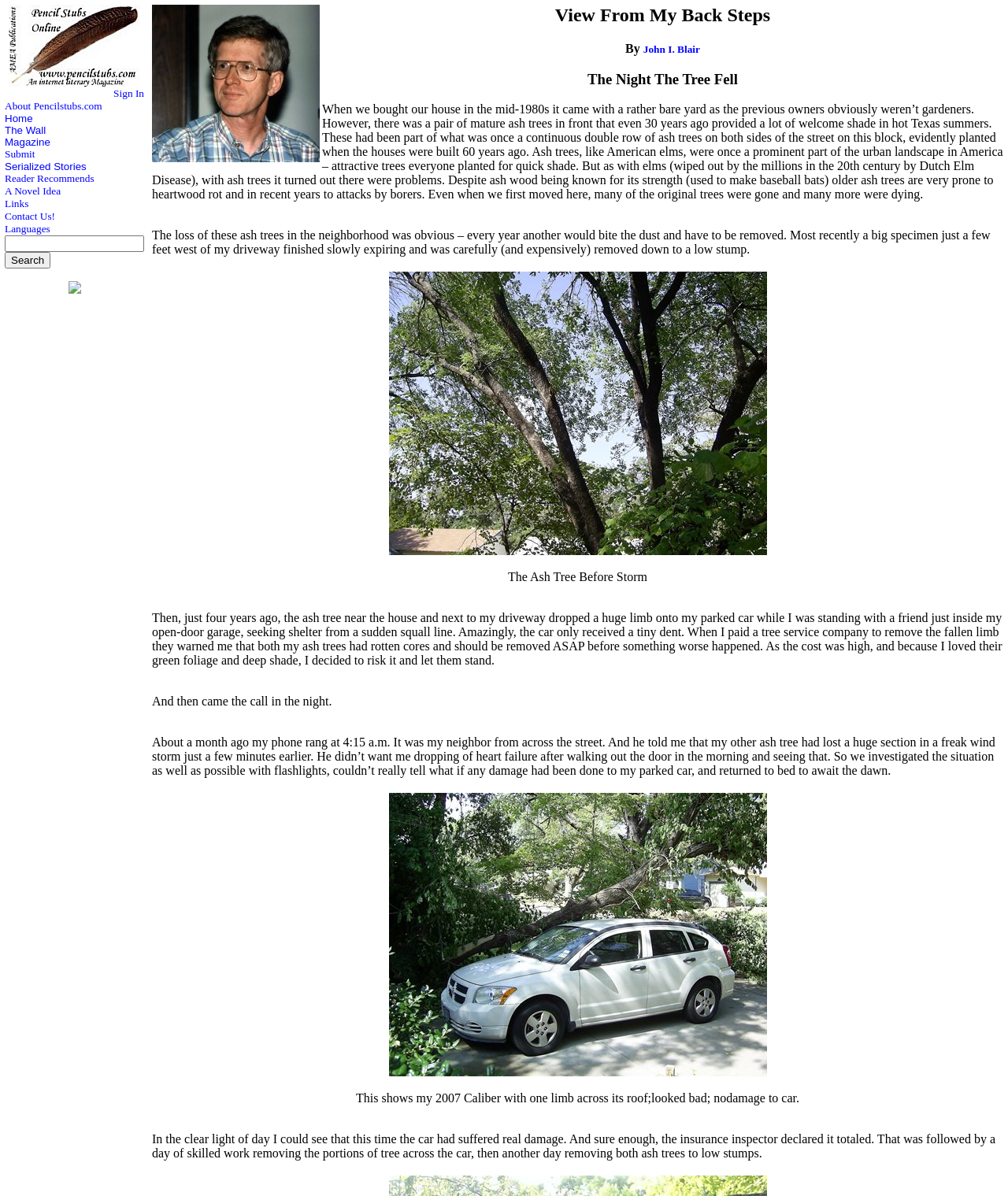Identify the bounding box coordinates of the region that should be clicked to execute the following instruction: "Search".

[0.005, 0.211, 0.05, 0.224]